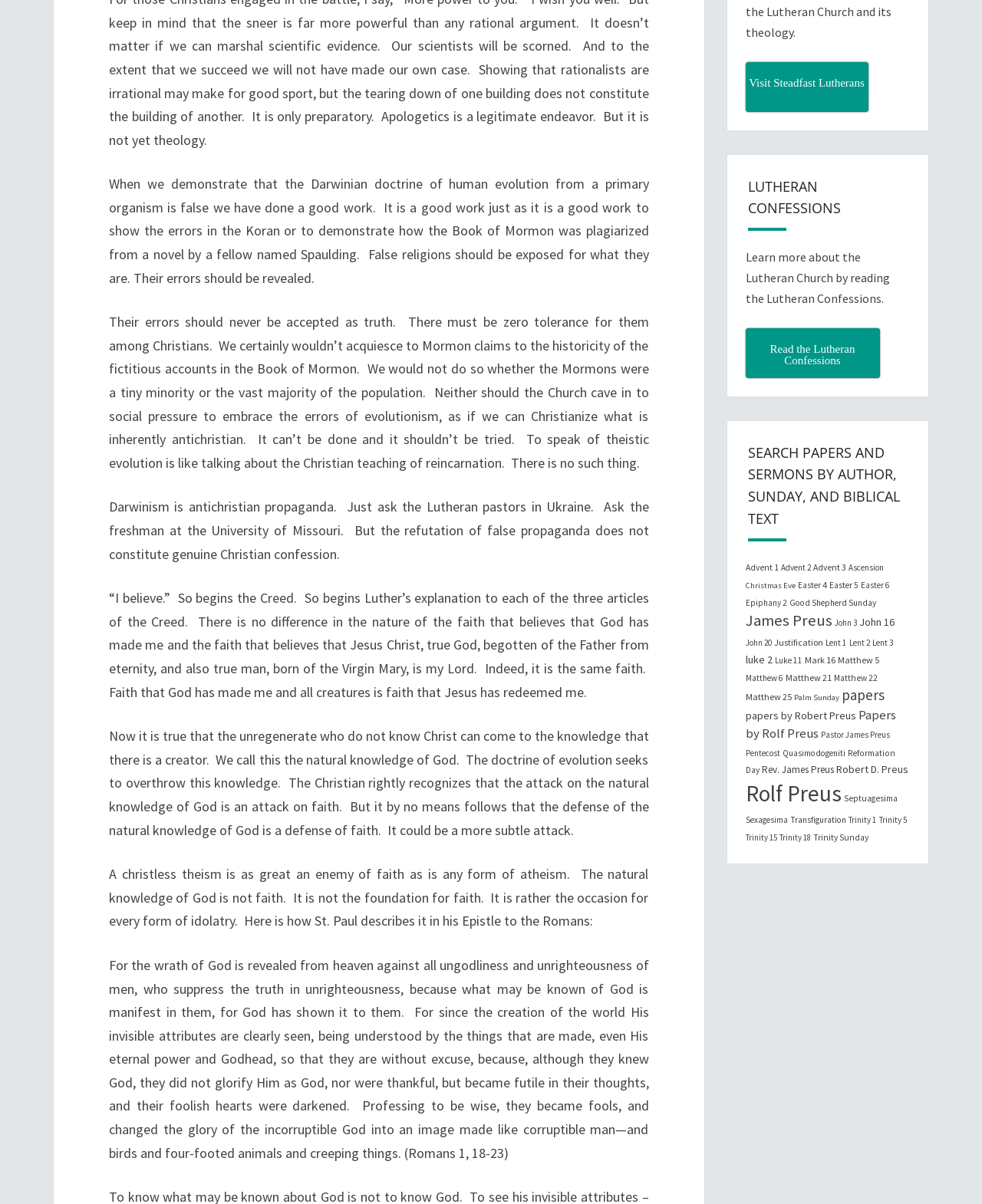Can you identify the bounding box coordinates of the clickable region needed to carry out this instruction: 'Read the Lutheran Confessions'? The coordinates should be four float numbers within the range of 0 to 1, stated as [left, top, right, bottom].

[0.759, 0.272, 0.896, 0.314]